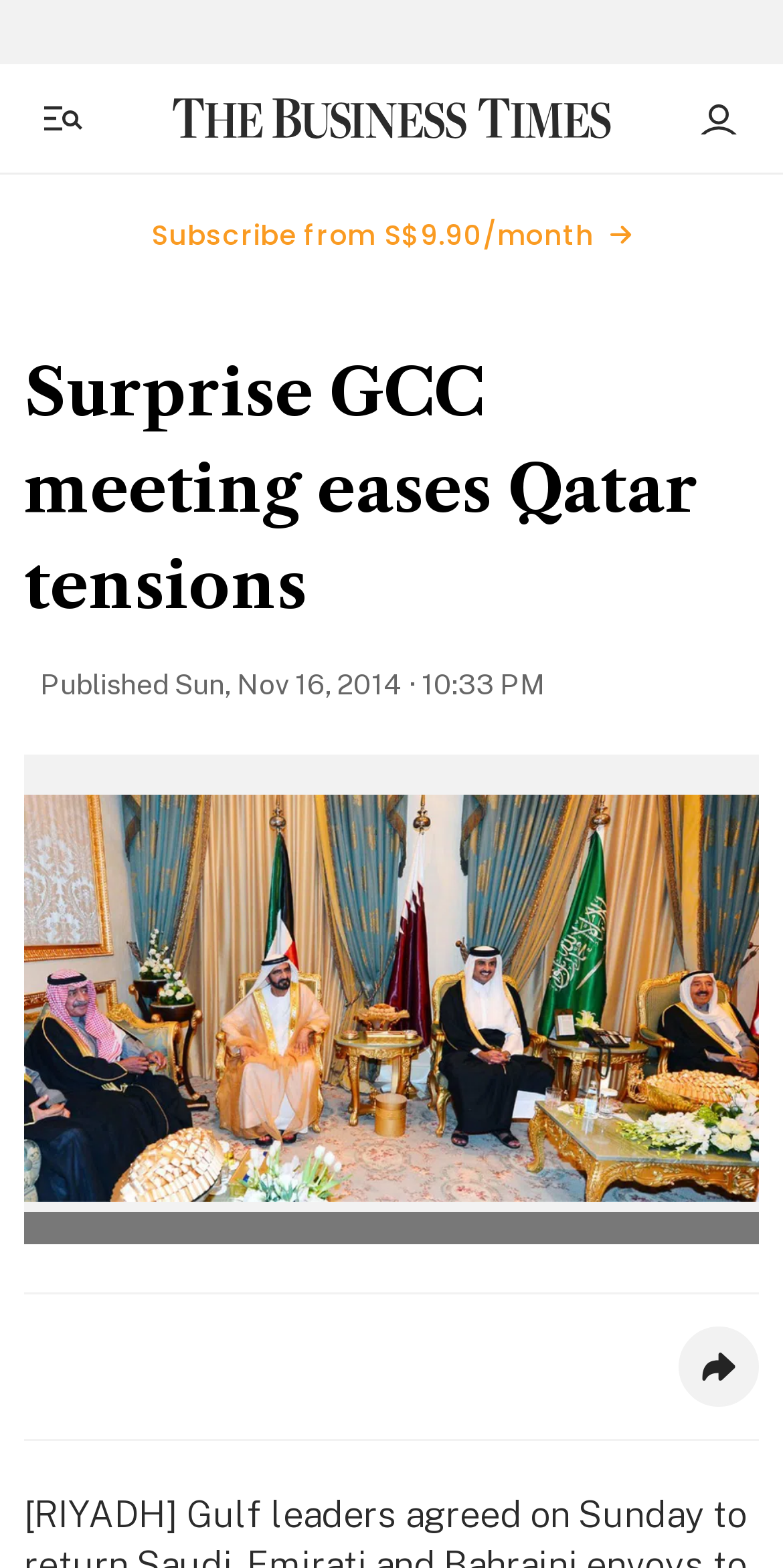Please find the bounding box for the following UI element description. Provide the coordinates in (top-left x, top-left y, bottom-right x, bottom-right y) format, with values between 0 and 1: Login

[0.856, 0.045, 0.979, 0.106]